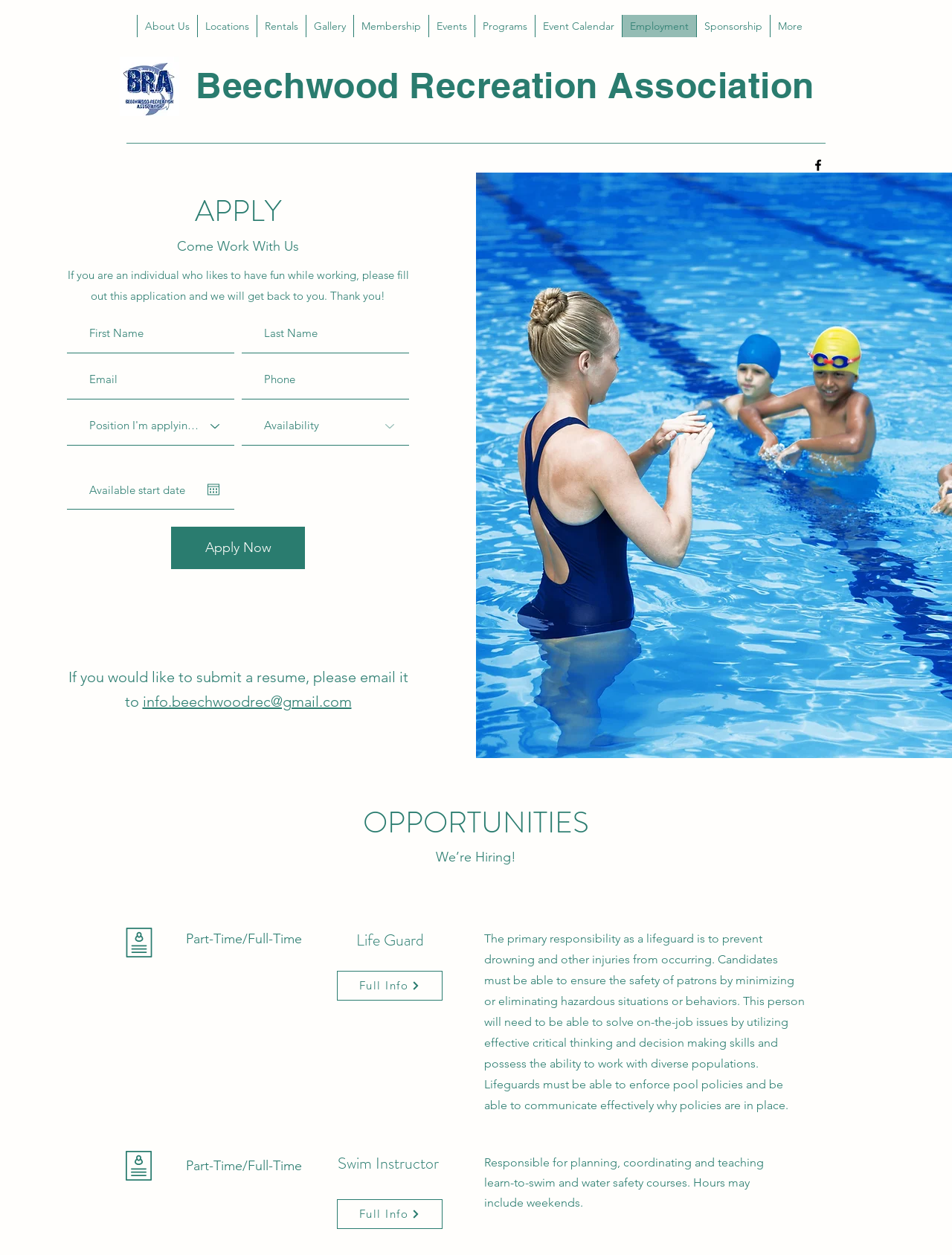Determine the coordinates of the bounding box that should be clicked to complete the instruction: "Visit the 'ABOUT US' page". The coordinates should be represented by four float numbers between 0 and 1: [left, top, right, bottom].

None